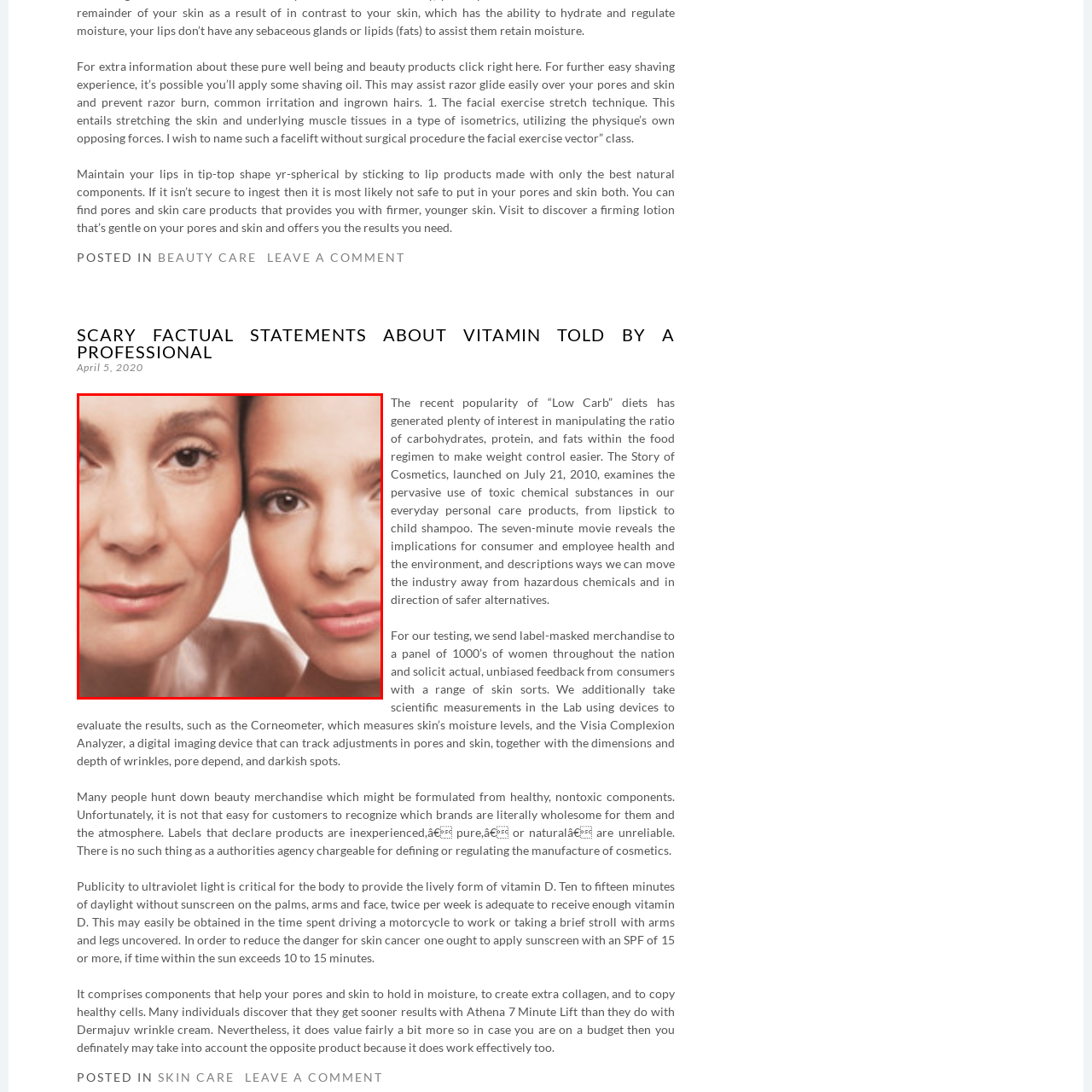What do the two women represent?  
Inspect the image within the red boundary and offer a detailed explanation grounded in the visual information present in the image.

The left woman has a mature appearance with smooth skin, symbolizing the wisdom and beauty that comes with age, while the right woman presents a youthful glow, epitomizing freshness and vitality, which suggests that the two women represent age and youth.